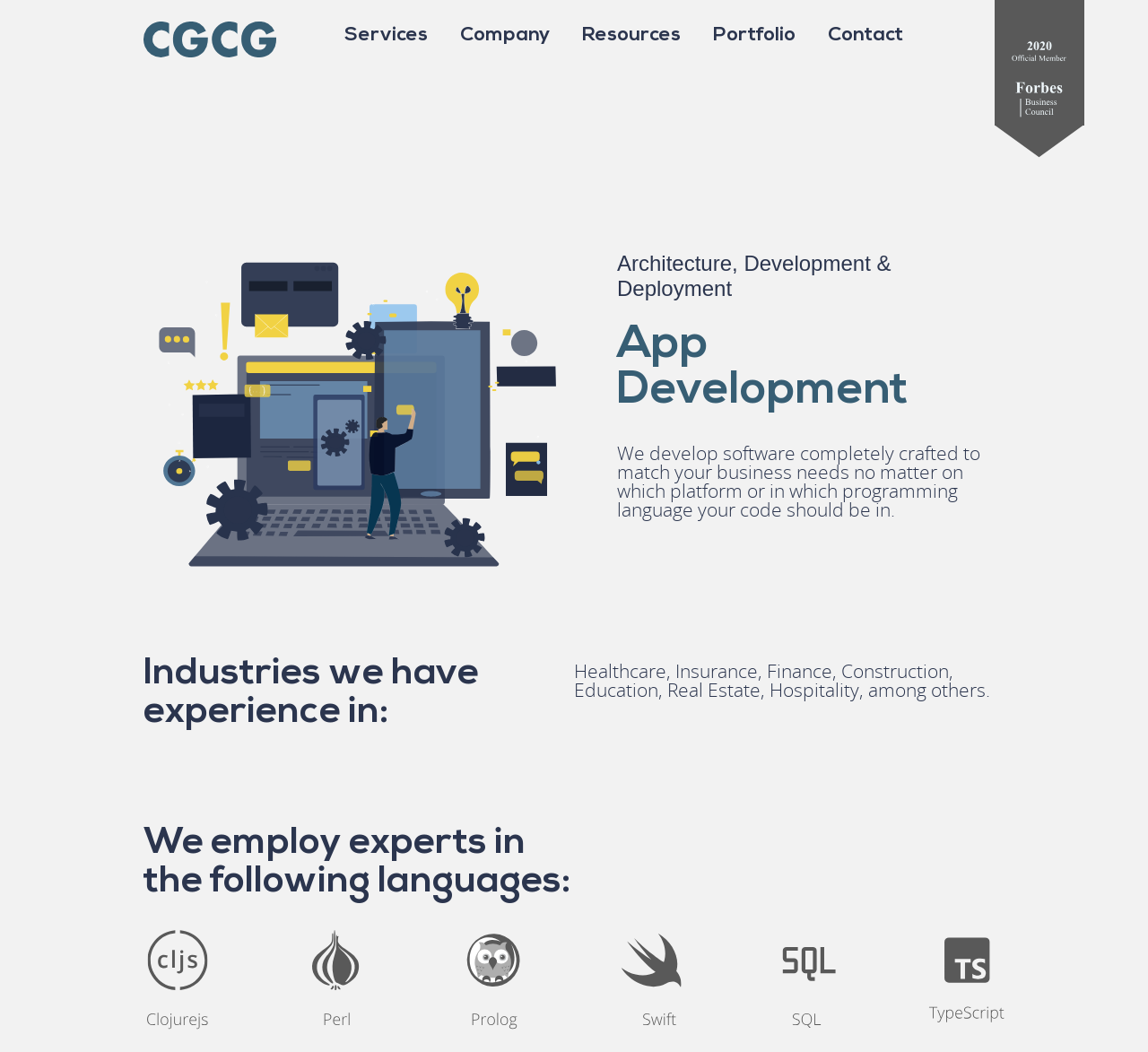What is the company's expertise in terms of programming languages?
Based on the visual content, answer with a single word or a brief phrase.

Multiple languages